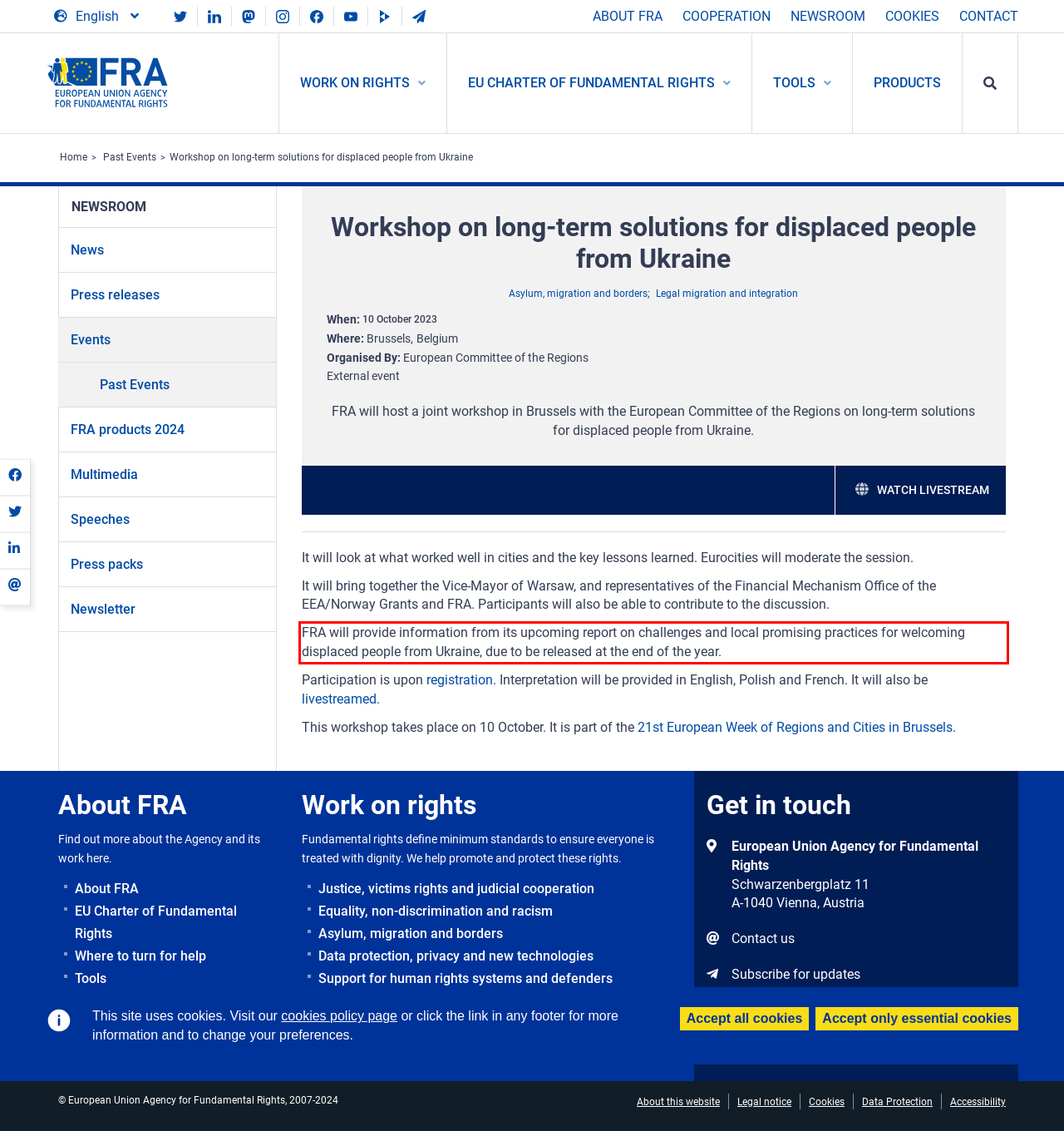Analyze the screenshot of the webpage and extract the text from the UI element that is inside the red bounding box.

FRA will provide information from its upcoming report on challenges and local promising practices for welcoming displaced people from Ukraine, due to be released at the end of the year.